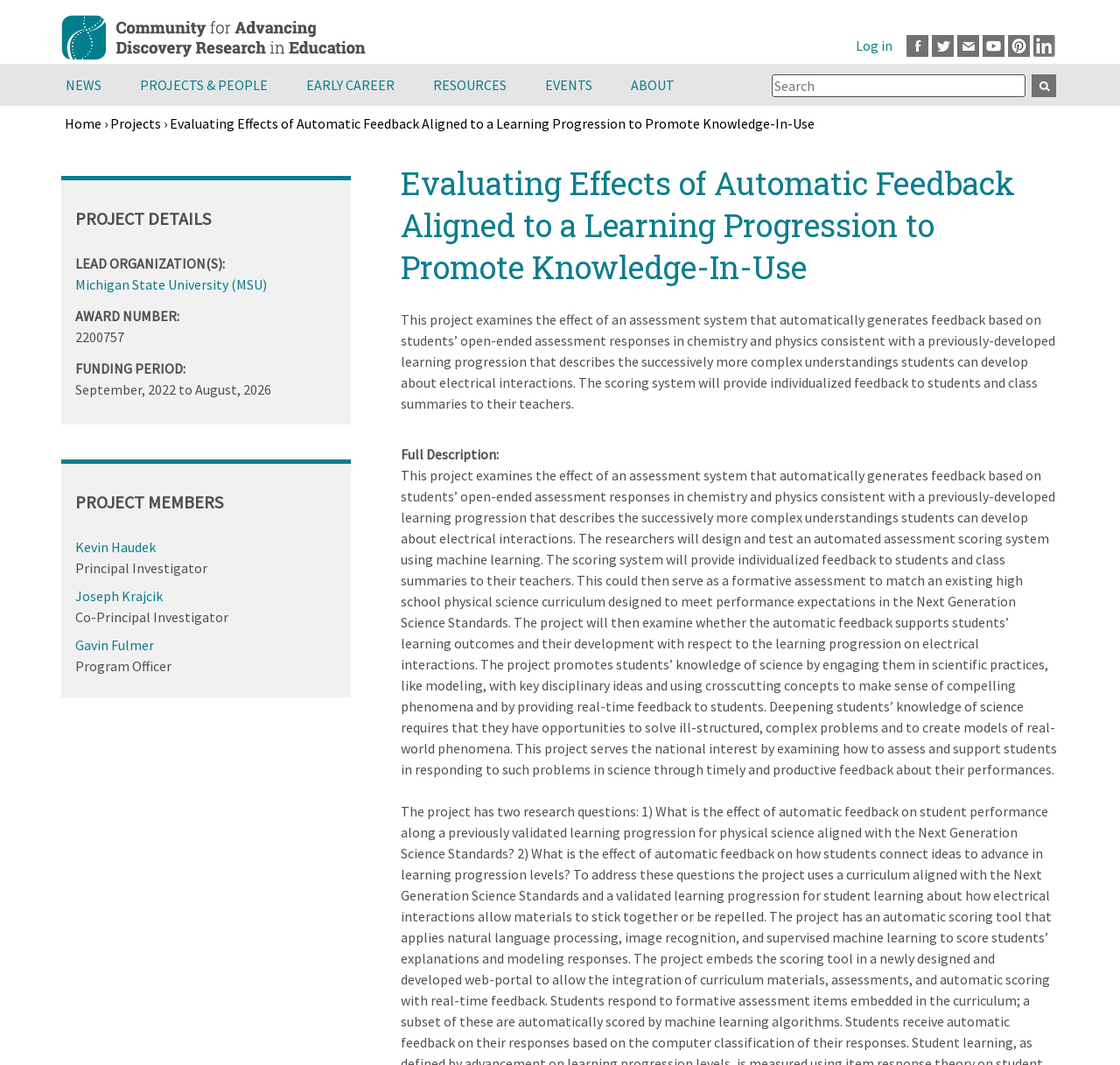Please specify the bounding box coordinates for the clickable region that will help you carry out the instruction: "Search for something".

[0.689, 0.07, 0.916, 0.091]